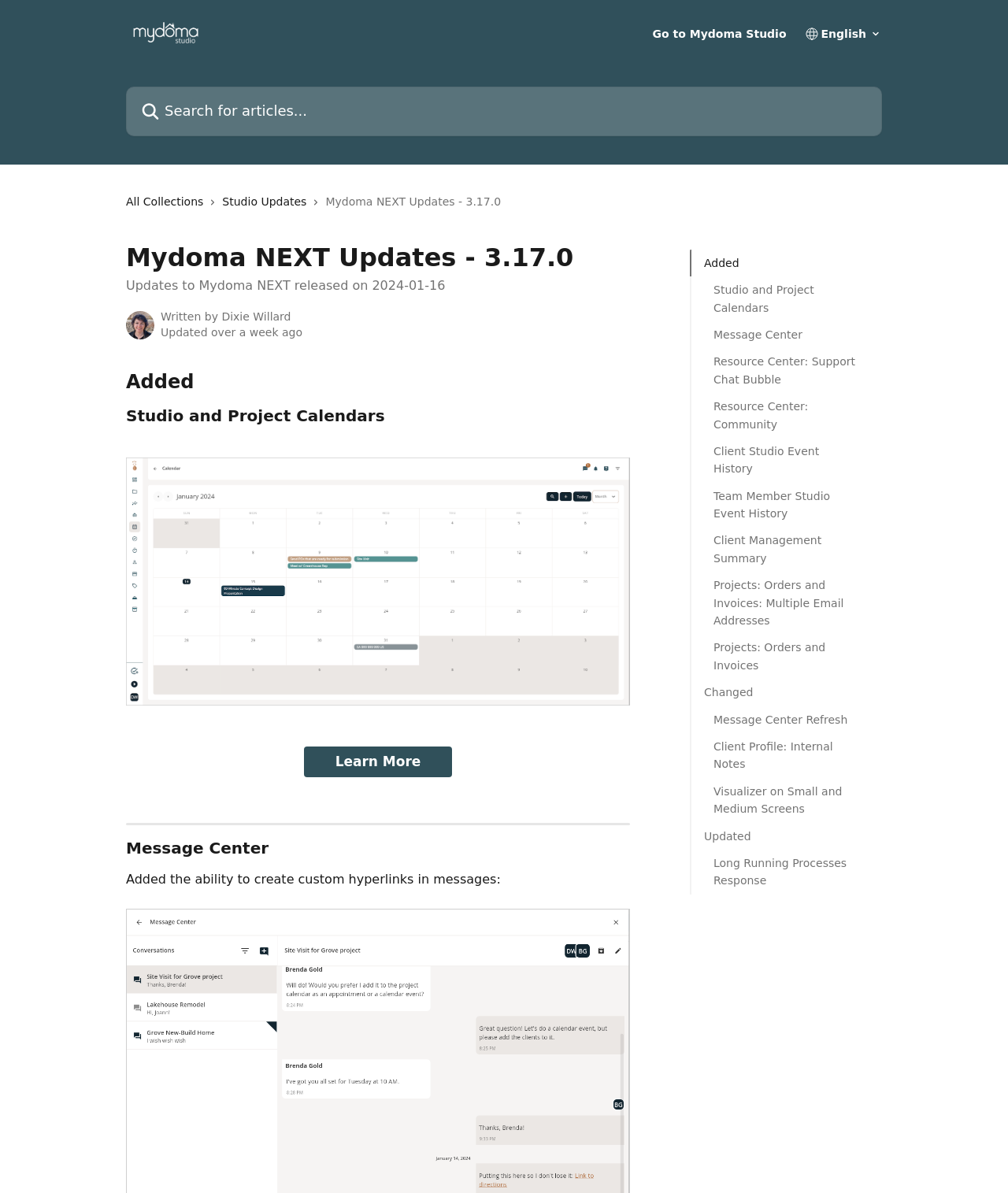Find the bounding box coordinates of the area to click in order to follow the instruction: "Click on 'email'".

None